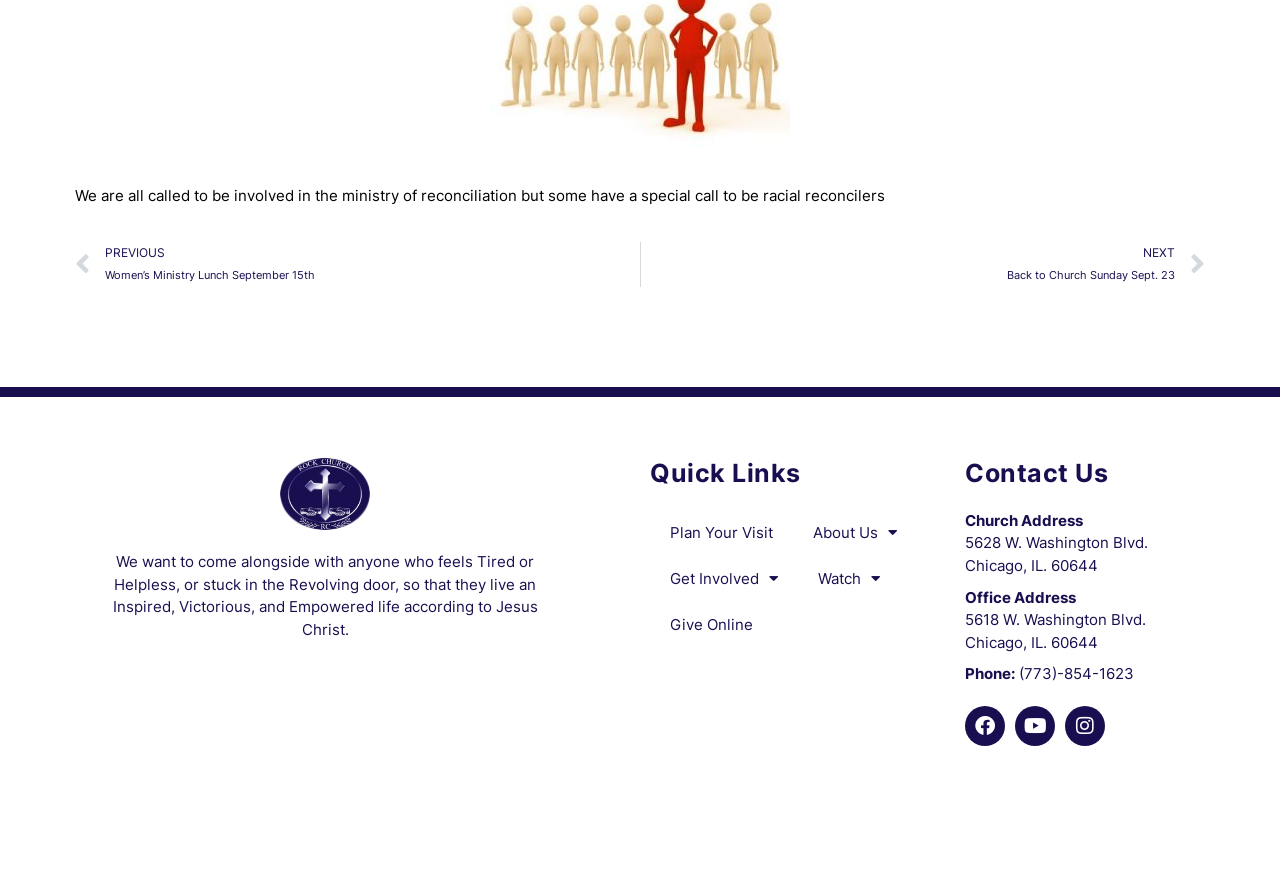What is the purpose of the ministry?
From the screenshot, supply a one-word or short-phrase answer.

Racial reconciliation